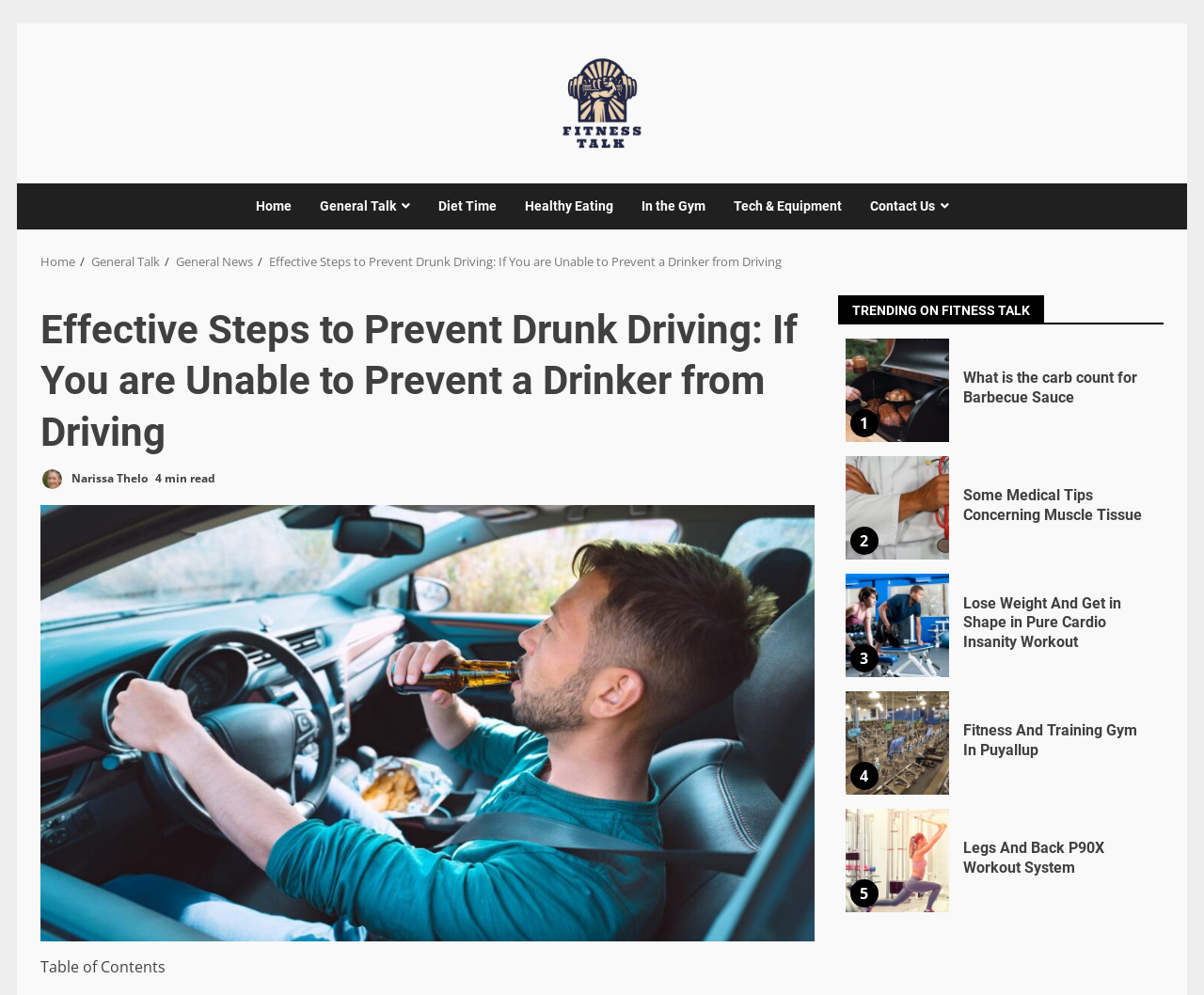Please identify the bounding box coordinates of the element I should click to complete this instruction: 'Click on the 'Home' link'. The coordinates should be given as four float numbers between 0 and 1, like this: [left, top, right, bottom].

[0.212, 0.184, 0.254, 0.231]